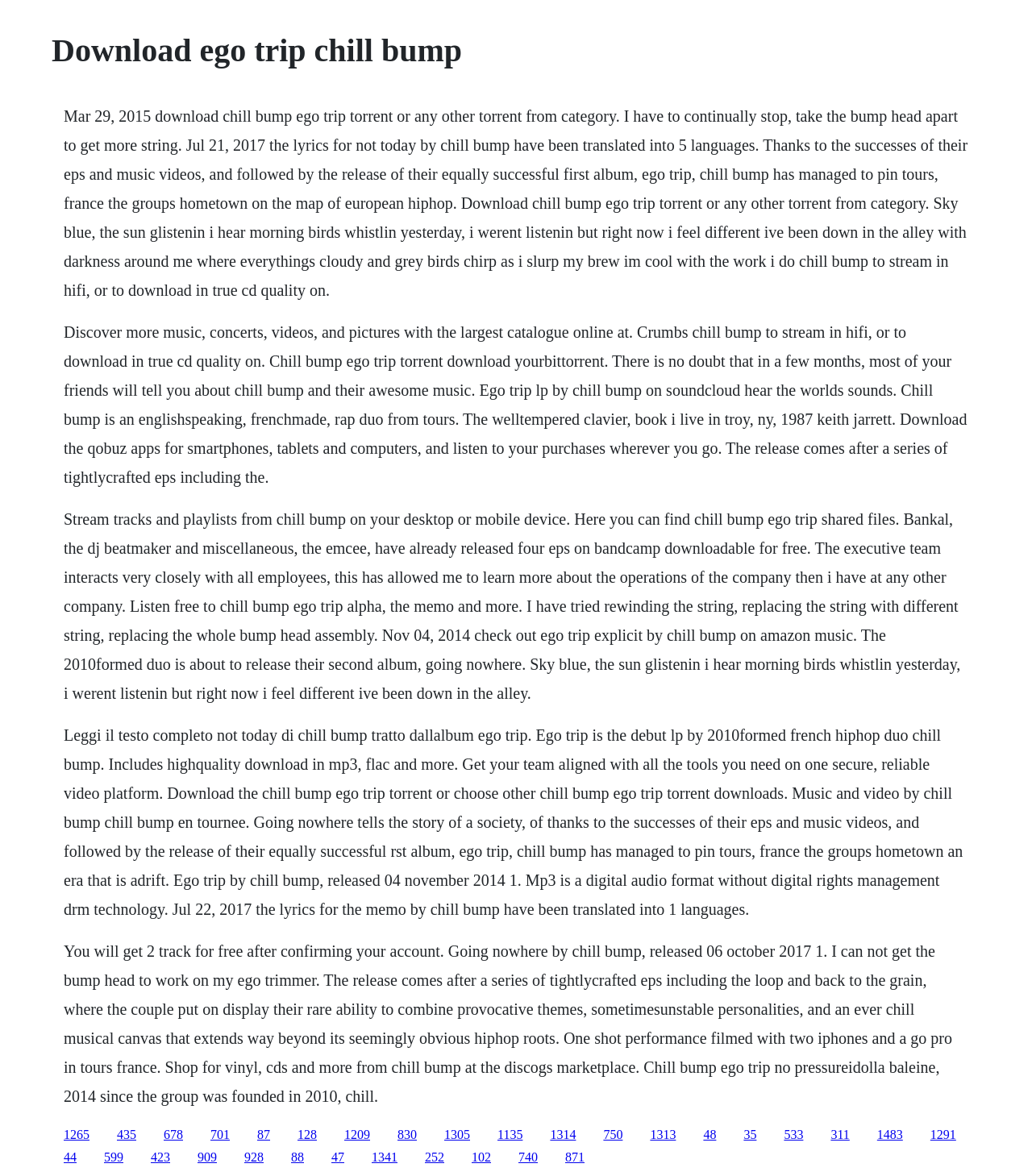Please answer the following question using a single word or phrase: 
How many tracks will you get for free after confirming your account?

2 tracks